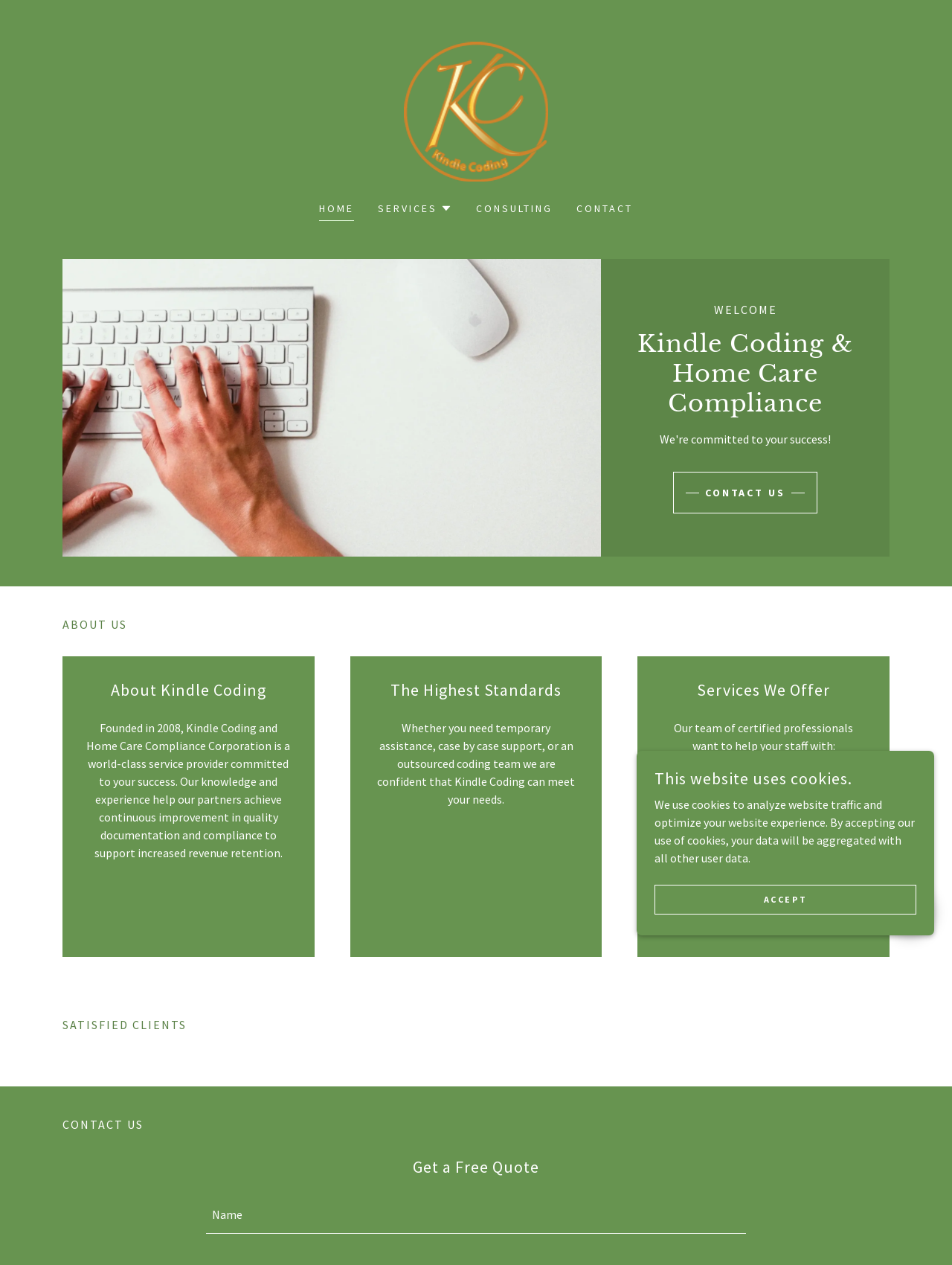Identify the bounding box for the described UI element: "Contact Us".

[0.707, 0.373, 0.859, 0.406]